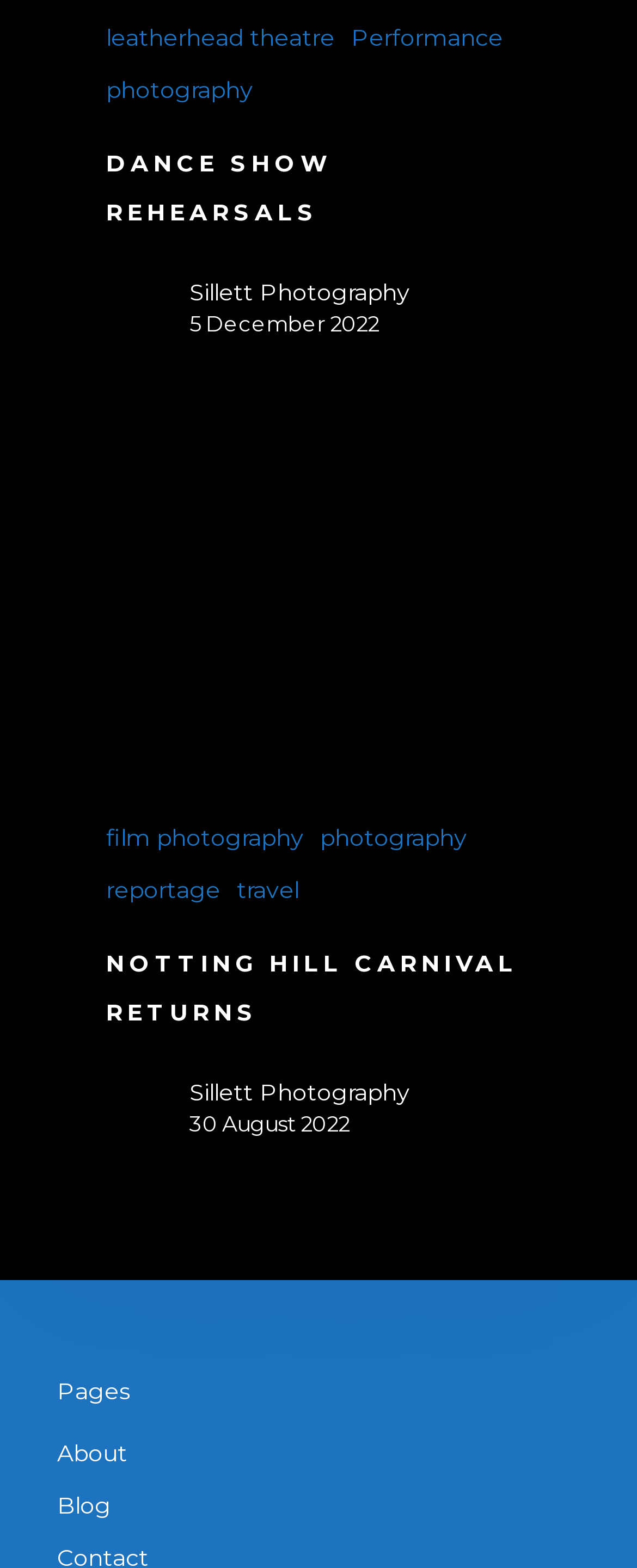Please give a succinct answer using a single word or phrase:
What is the date of the 'DANCE SHOW REHEARSALS' event?

5 December 2022